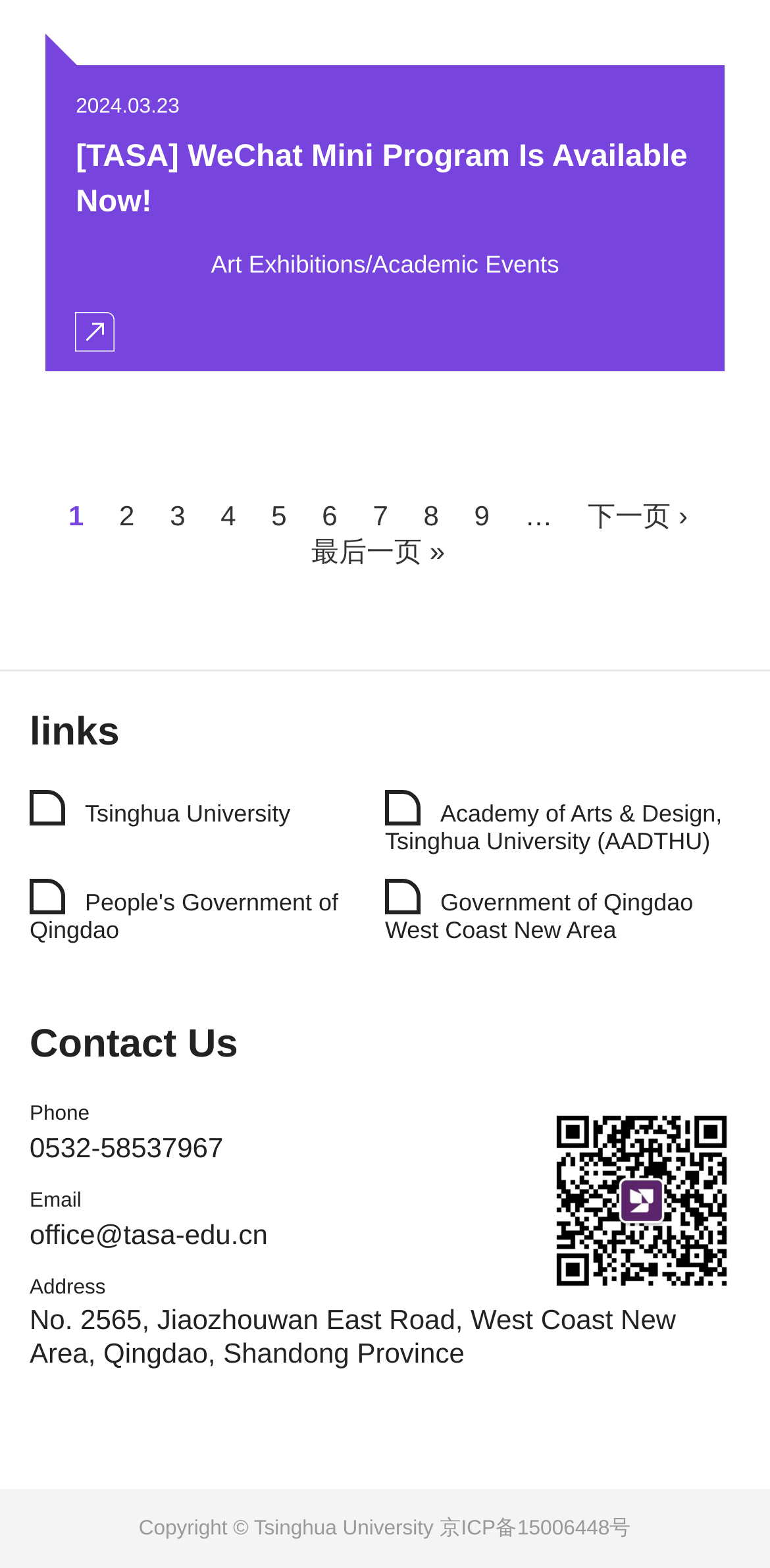How many pages are there in the pagination?
Using the image, elaborate on the answer with as much detail as possible.

The pagination section on the webpage shows links to pages 1 to 9, indicating that there are 9 pages in total.